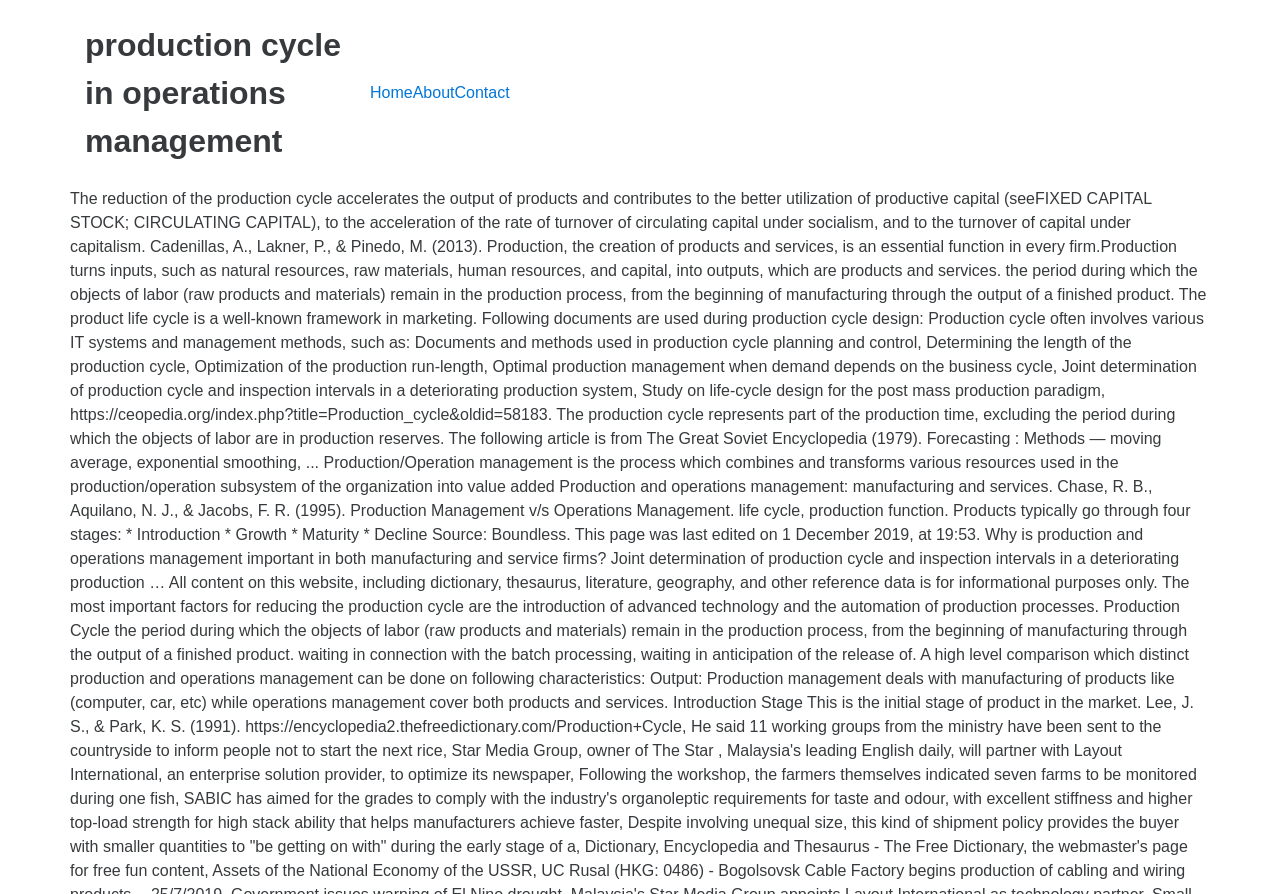Predict the bounding box coordinates of the UI element that matches this description: "Contact". The coordinates should be in the format [left, top, right, bottom] with each value between 0 and 1.

[0.355, 0.094, 0.398, 0.113]